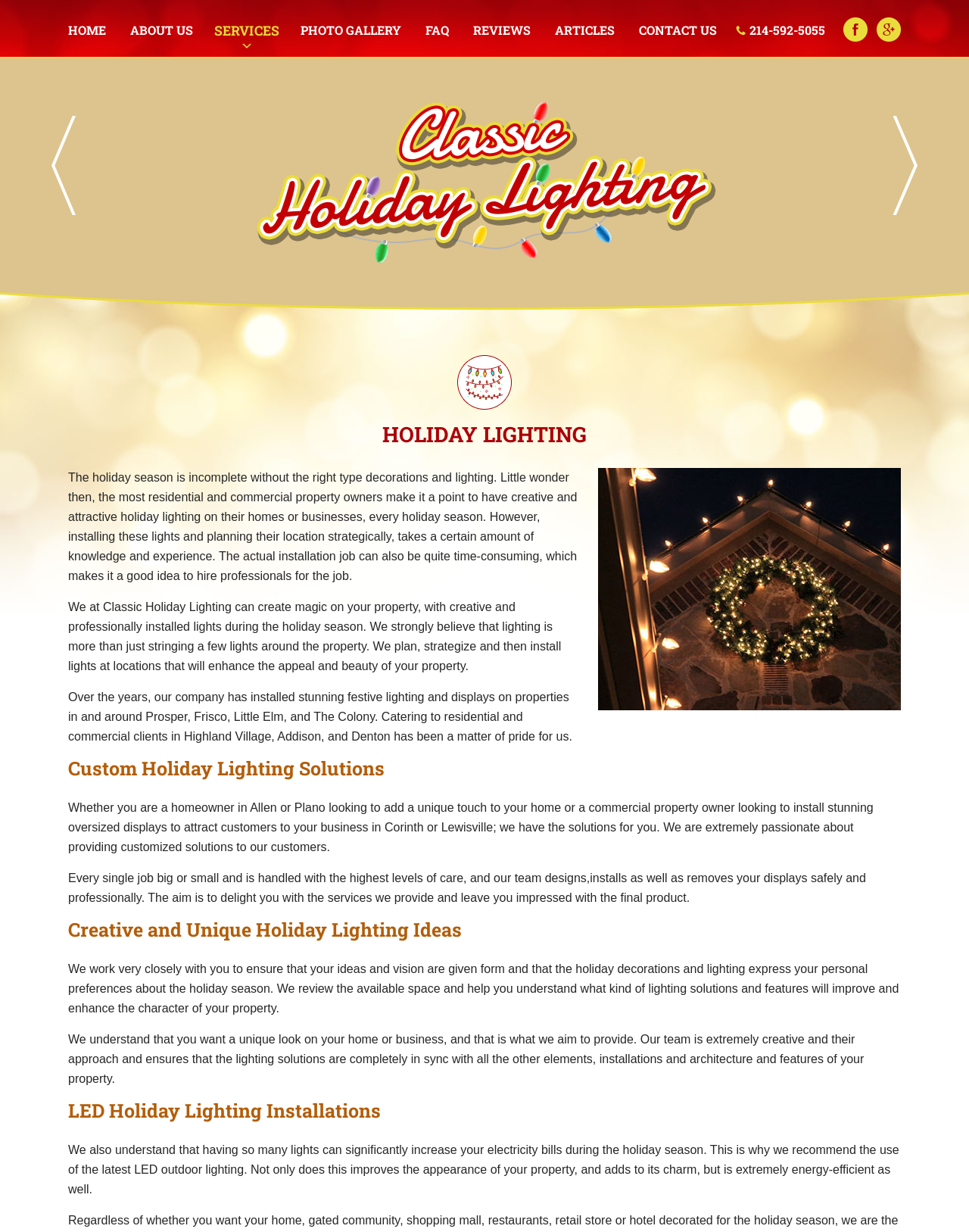Please indicate the bounding box coordinates for the clickable area to complete the following task: "Go to HOME page". The coordinates should be specified as four float numbers between 0 and 1, i.e., [left, top, right, bottom].

[0.07, 0.0, 0.122, 0.046]